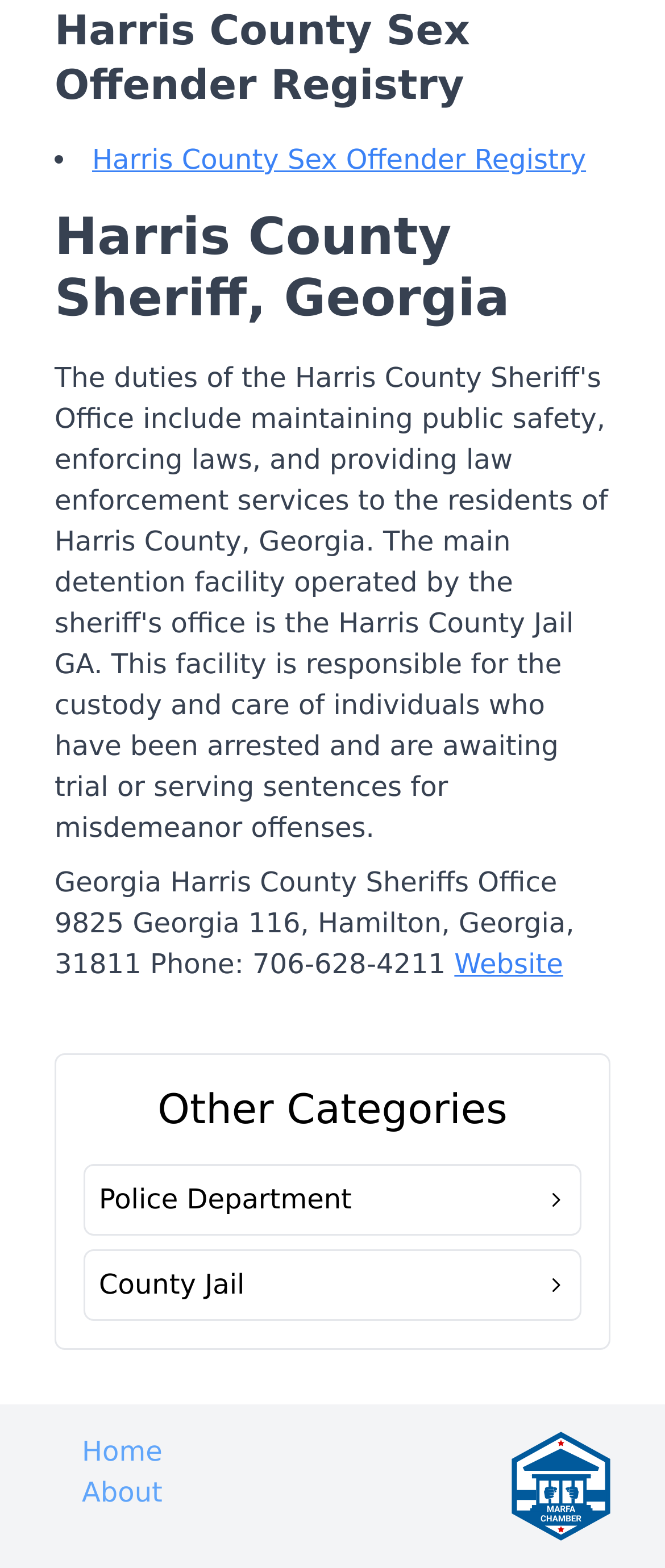How many categories are listed under 'Other Categories'? Refer to the image and provide a one-word or short phrase answer.

2